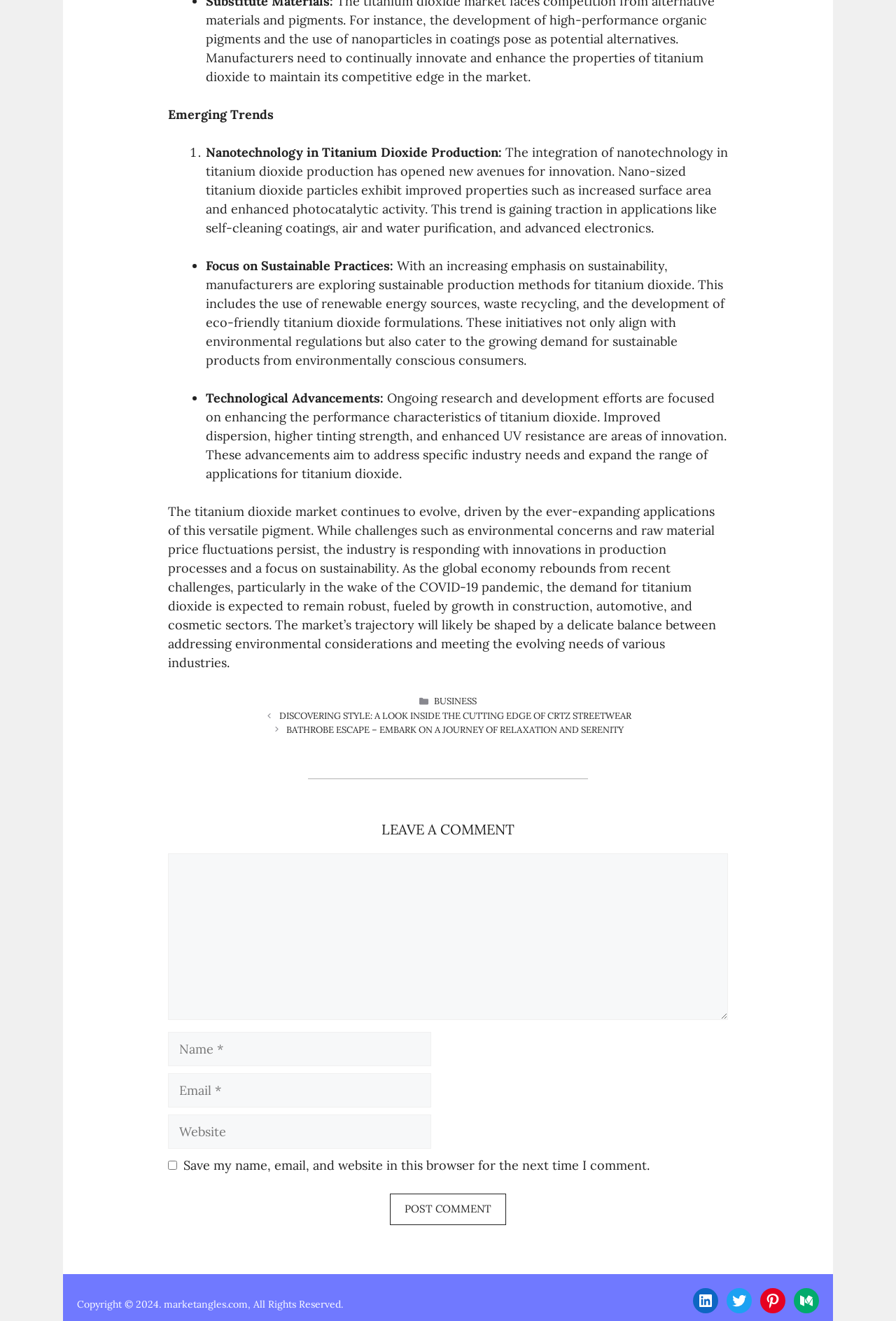Find the bounding box coordinates of the element I should click to carry out the following instruction: "Click the 'DISCOVERING STYLE: A LOOK INSIDE THE CUTTING EDGE OF CRTZ STREETWEAR' link".

[0.312, 0.537, 0.705, 0.546]